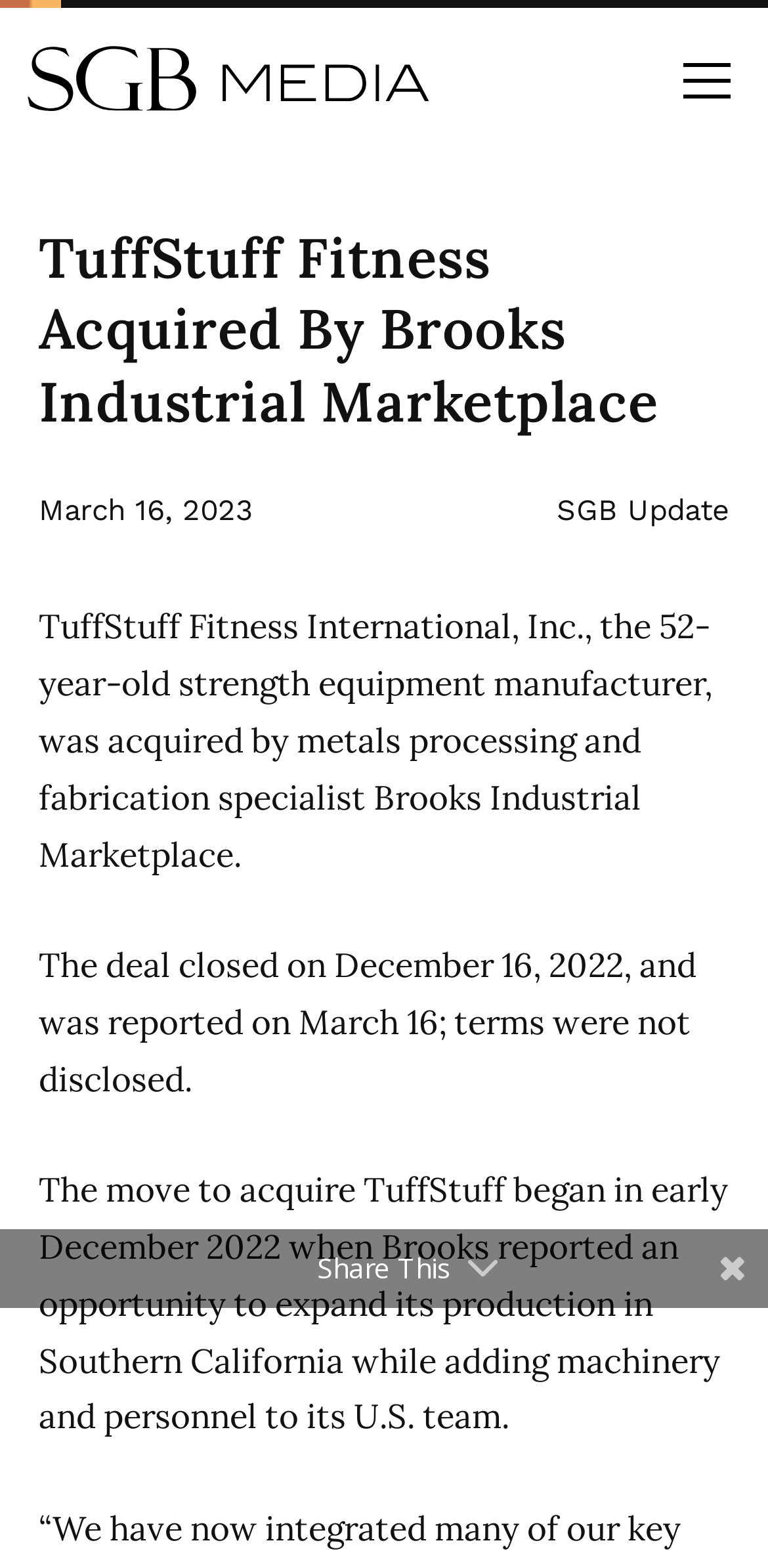Locate the primary headline on the webpage and provide its text.

TuffStuff Fitness Acquired By Brooks Industrial Marketplace